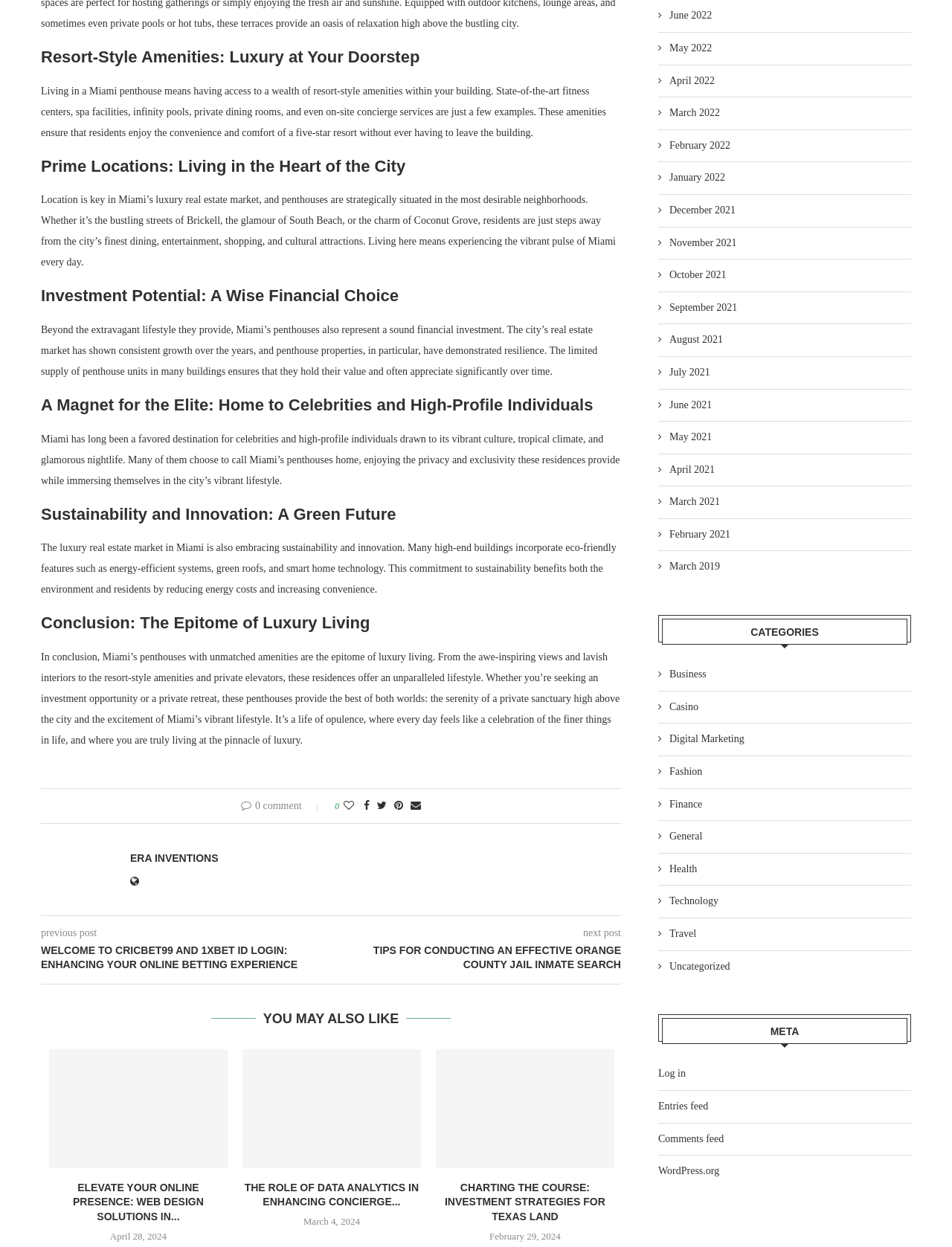Please examine the image and answer the question with a detailed explanation:
What is one of the benefits of living in a Miami penthouse?

According to the webpage, one of the benefits of living in a Miami penthouse is having access to resort-style amenities, such as state-of-the-art fitness centers, spa facilities, and infinity pools.